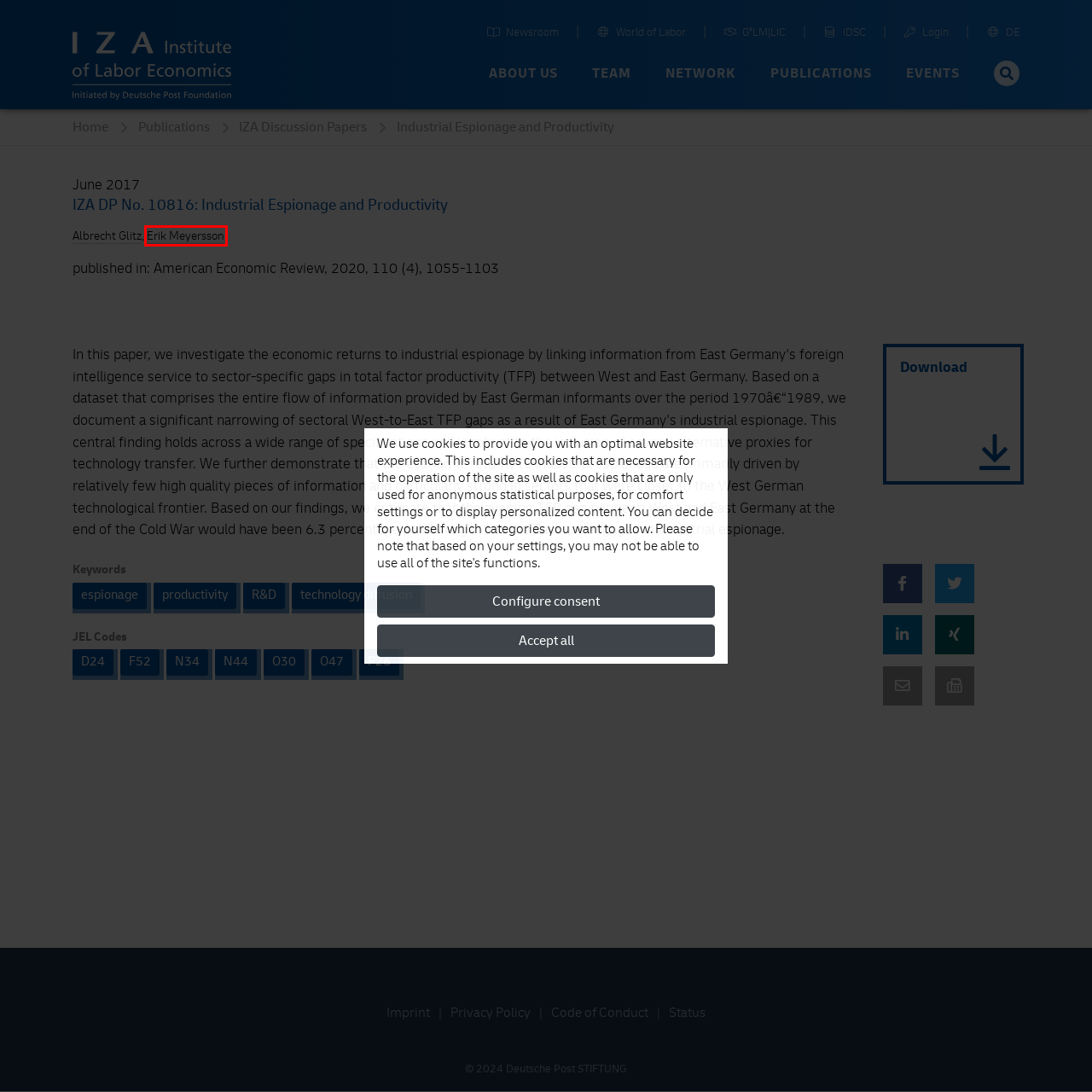Analyze the screenshot of a webpage that features a red rectangle bounding box. Pick the webpage description that best matches the new webpage you would see after clicking on the element within the red bounding box. Here are the candidates:
A. Erik Meyersson
B. IZA World of Labor - Home
C. Home │ G²LM│LIC
D. IZA Discussion Papers |
                        IZA - Institute of Labor Economics
E. IZA |
        
        IZA - Institute of Labor Economics
F. IZA Members - Personal Login
G. IZA Newsroom – IZA – Institute of Labor Economics
H. Status Dashboard

A